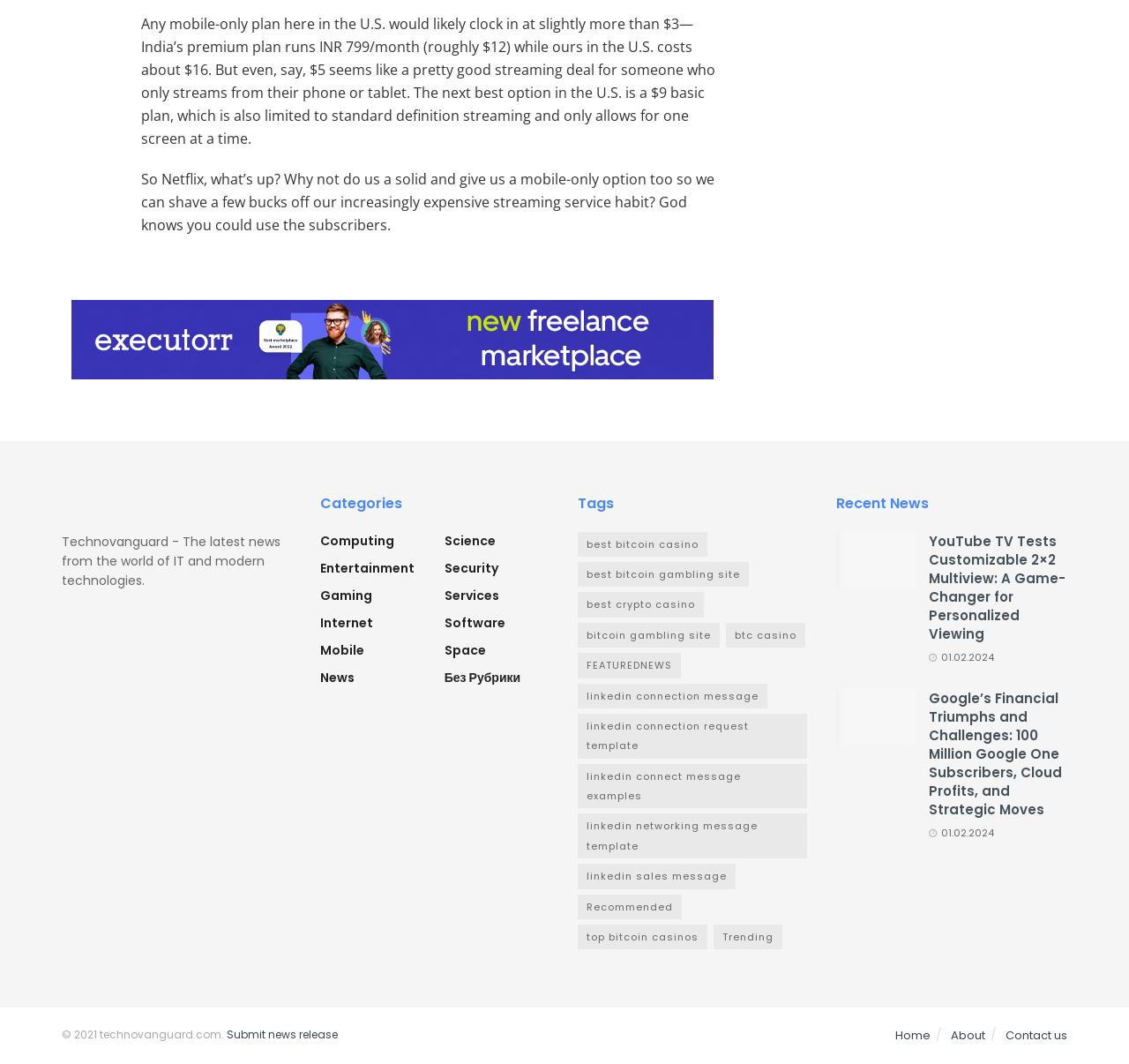Use a single word or phrase to answer the question:
How many items are in the 'FEATUREDNEWS' category?

4